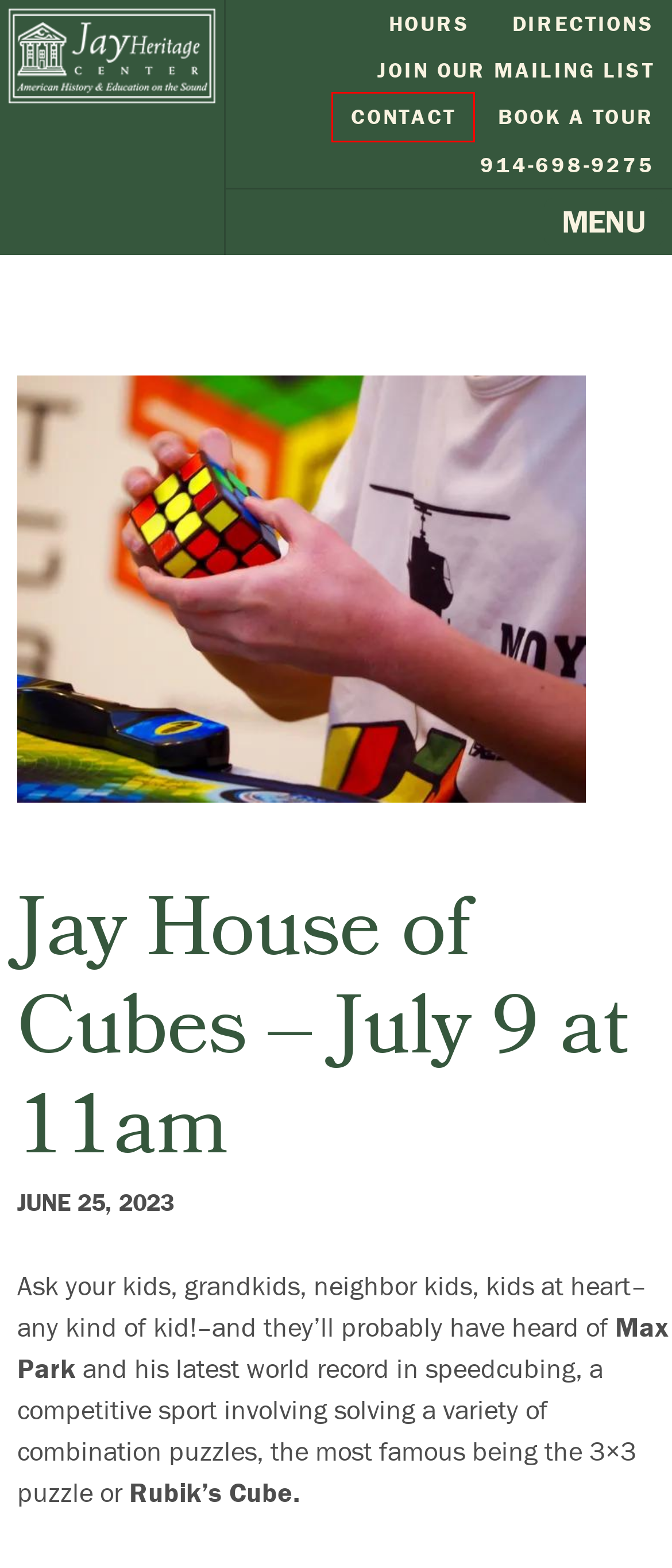You are looking at a screenshot of a webpage with a red bounding box around an element. Determine the best matching webpage description for the new webpage resulting from clicking the element in the red bounding box. Here are the descriptions:
A. November 2017 - Jay Heritage Center
B. Schedule of Jay Estate hours or operation, directions, info for tours
C. September 2013 - Jay Heritage Center
D. Jay Heritage Center : Sign Up to Stay in Touch
E. April 2022 - Jay Heritage Center
F. April 2019 - Jay Heritage Center
G. $40,000 Garden Club of America Award Will Create Edible Plant Learning Center - Jay Heritage Center
H. Contact - Jay Heritage Center

H